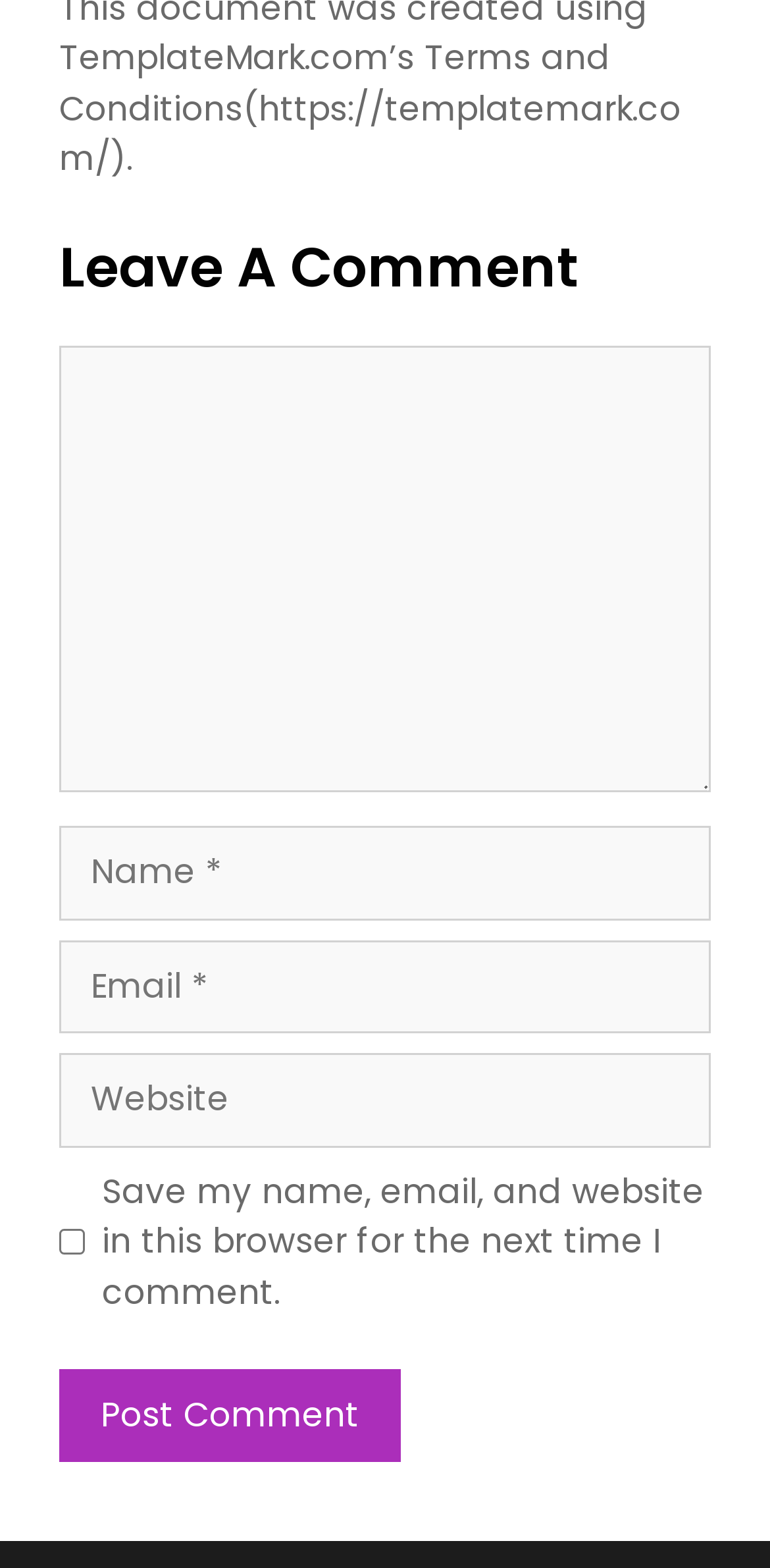Provide a brief response to the question using a single word or phrase: 
Where is the 'Post Comment' button located?

Bottom